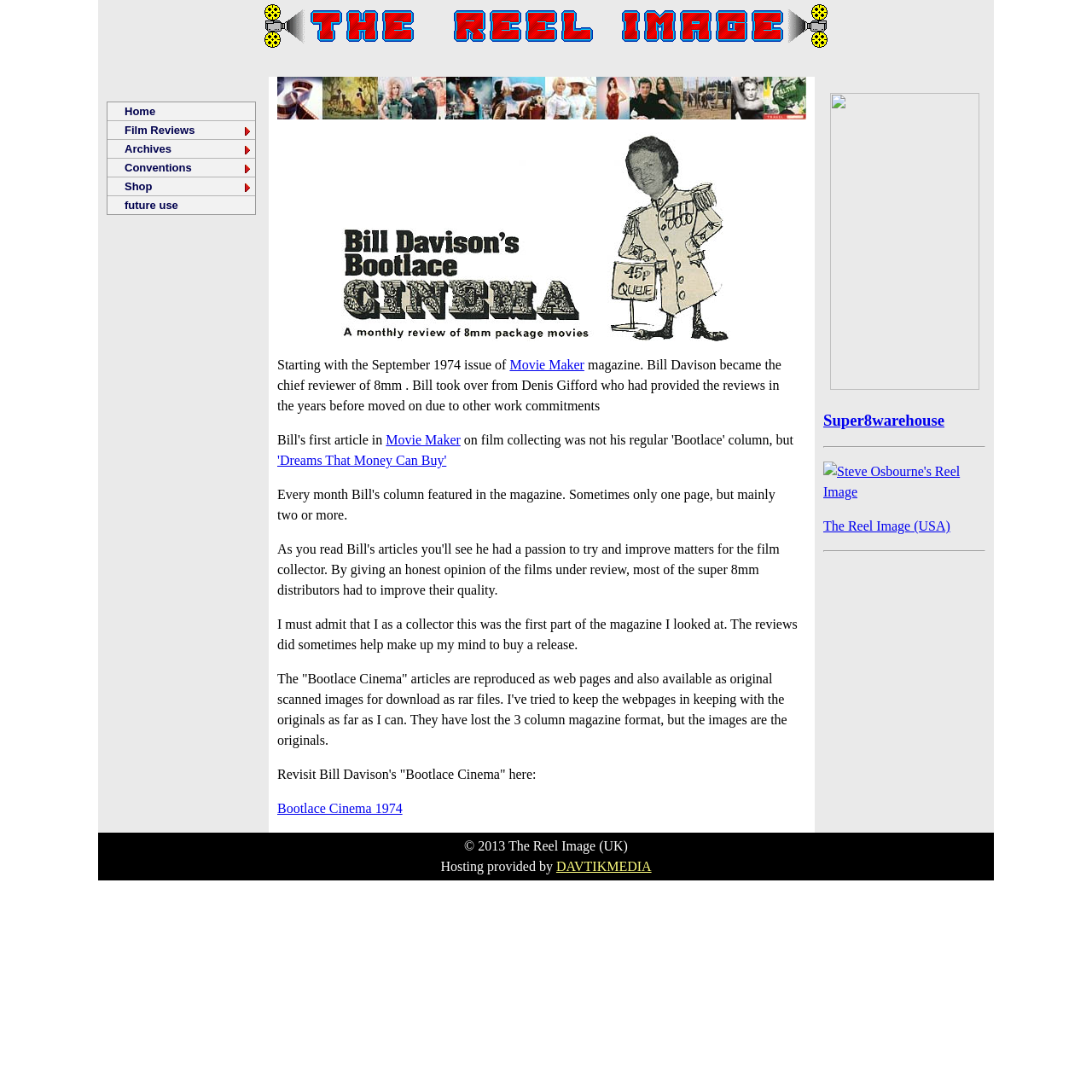Use a single word or phrase to respond to the question:
How many links are there in the navigation menu?

6